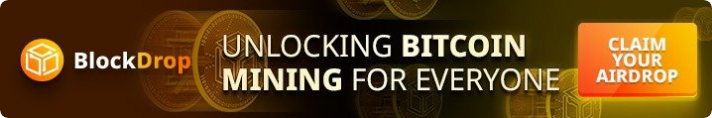What is the purpose of the 'CLAIM YOUR AIRDROP' button?
Answer the question with a detailed and thorough explanation.

The 'CLAIM YOUR AIRDROP' button is likely an incentive for users to engage with the BlockDrop service, suggesting that users will receive some benefit or reward for participating in the Bitcoin mining opportunities offered by the service.